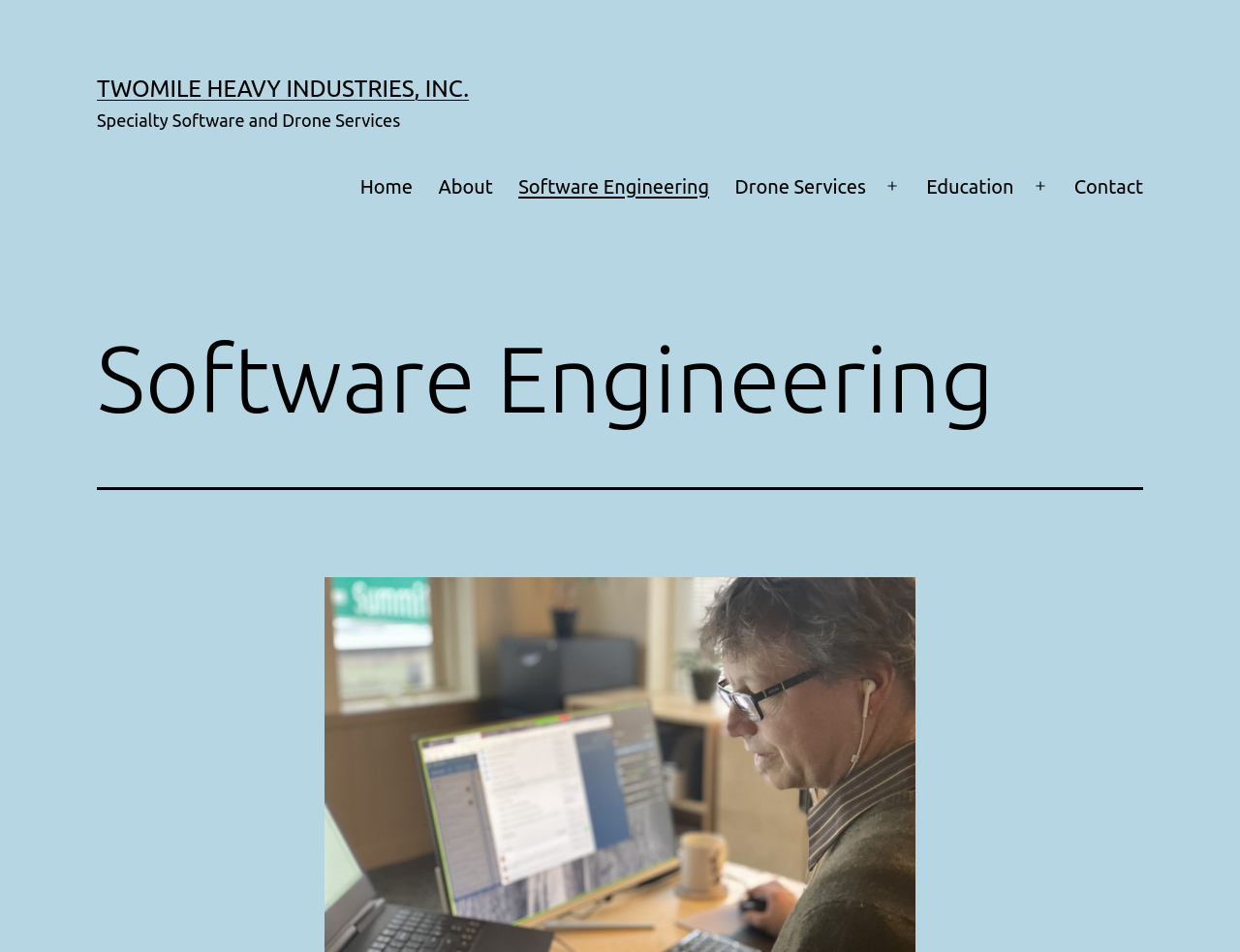What is the current page about?
Please provide a single word or phrase as the answer based on the screenshot.

Software Engineering